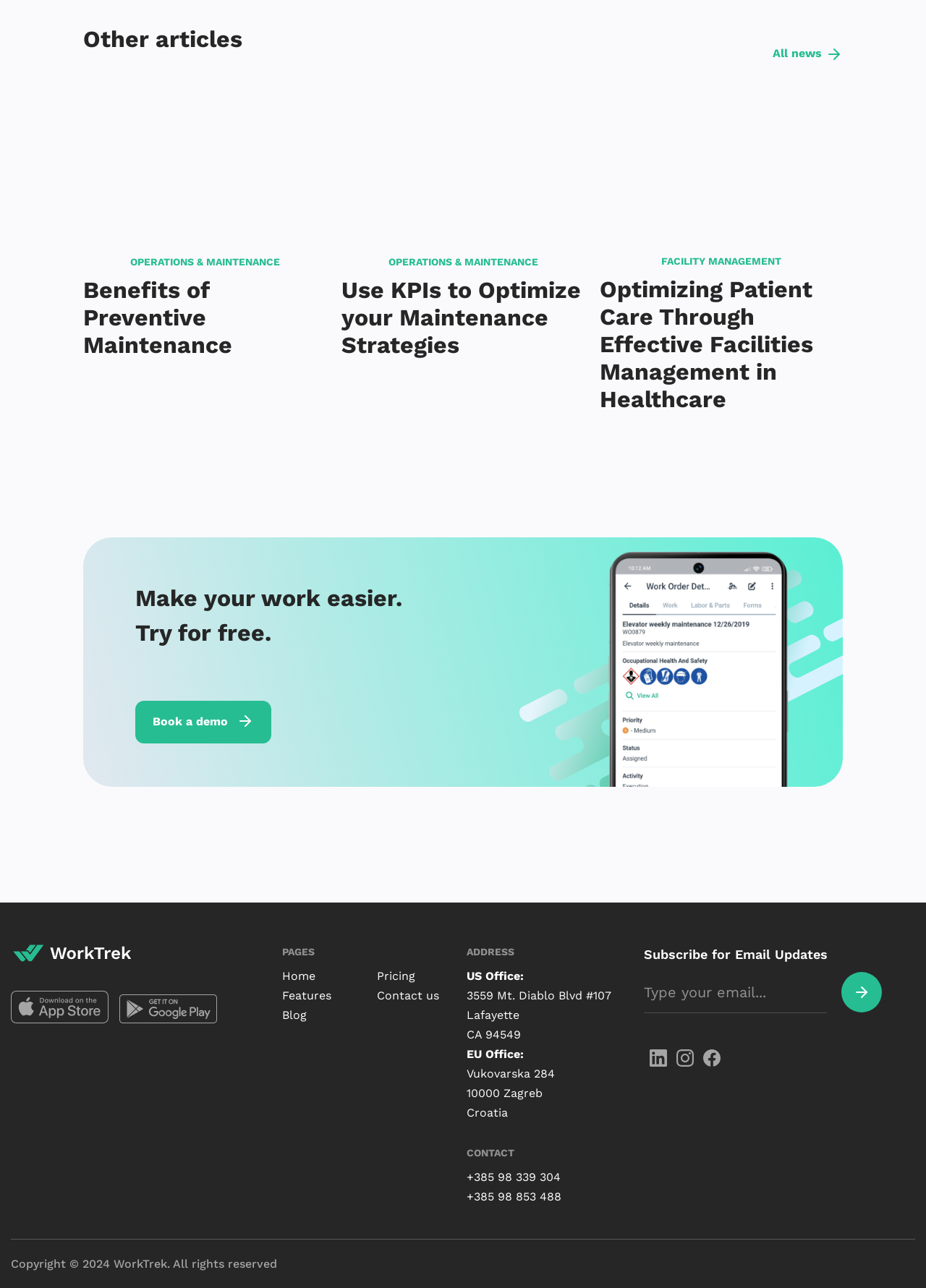Using the description: "+385 98 339 304", determine the UI element's bounding box coordinates. Ensure the coordinates are in the format of four float numbers between 0 and 1, i.e., [left, top, right, bottom].

[0.504, 0.908, 0.605, 0.919]